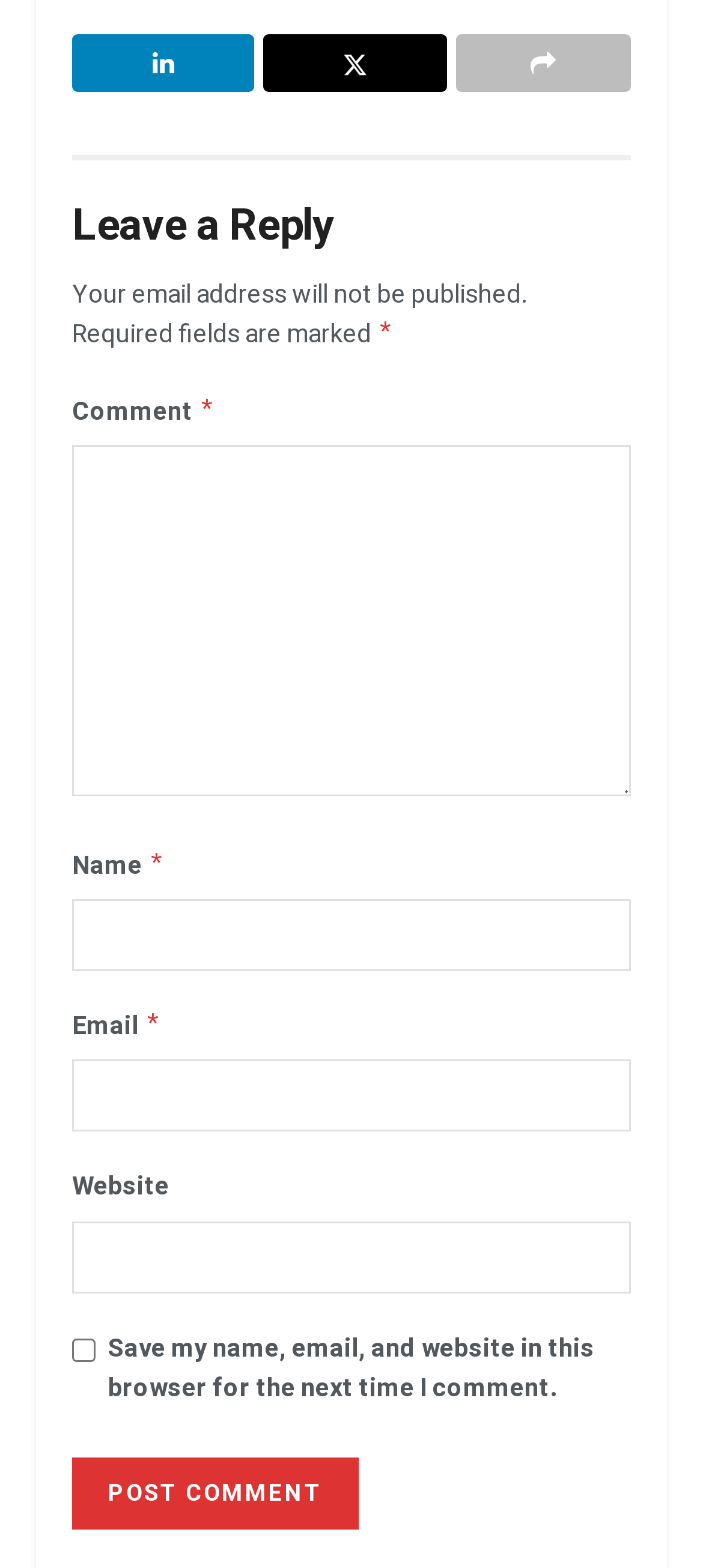Respond to the question below with a single word or phrase:
How many links are there at the top?

3